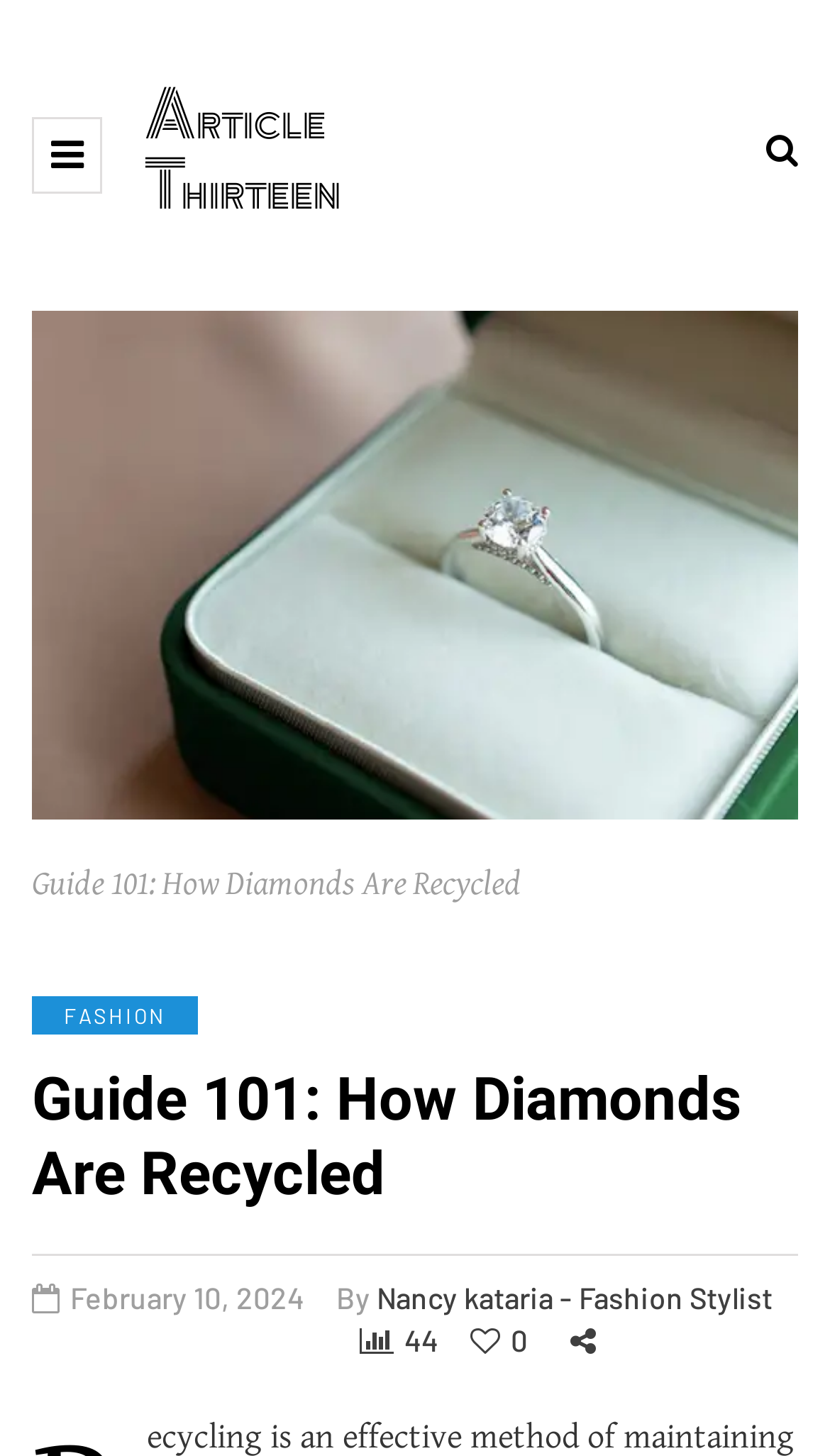Provide a brief response using a word or short phrase to this question:
Who is the author of the article?

Nancy kataria